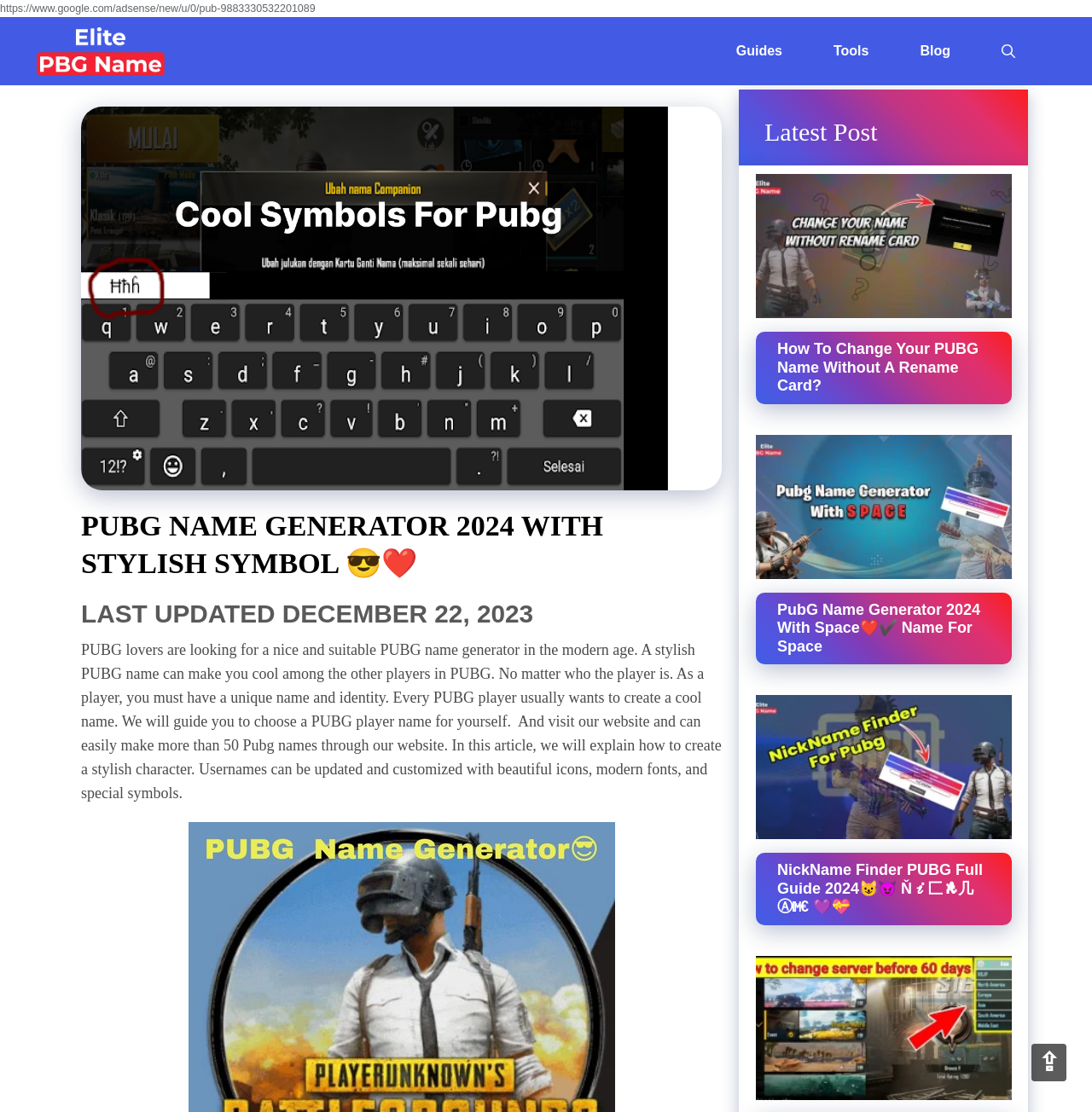Please respond to the question with a concise word or phrase:
What is the theme of the website's content?

PUBG guides and tools